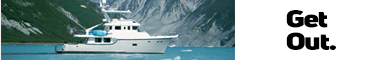What is the purpose of the text overlay 'Get Out'?
Answer the question with a detailed explanation, including all necessary information.

The caption explains that the bold text overlay 'Get Out' is an invitation to viewers to 'embrace adventure and experience the beauty of nature', which implies that its purpose is to encourage people to venture out and explore the great outdoors.